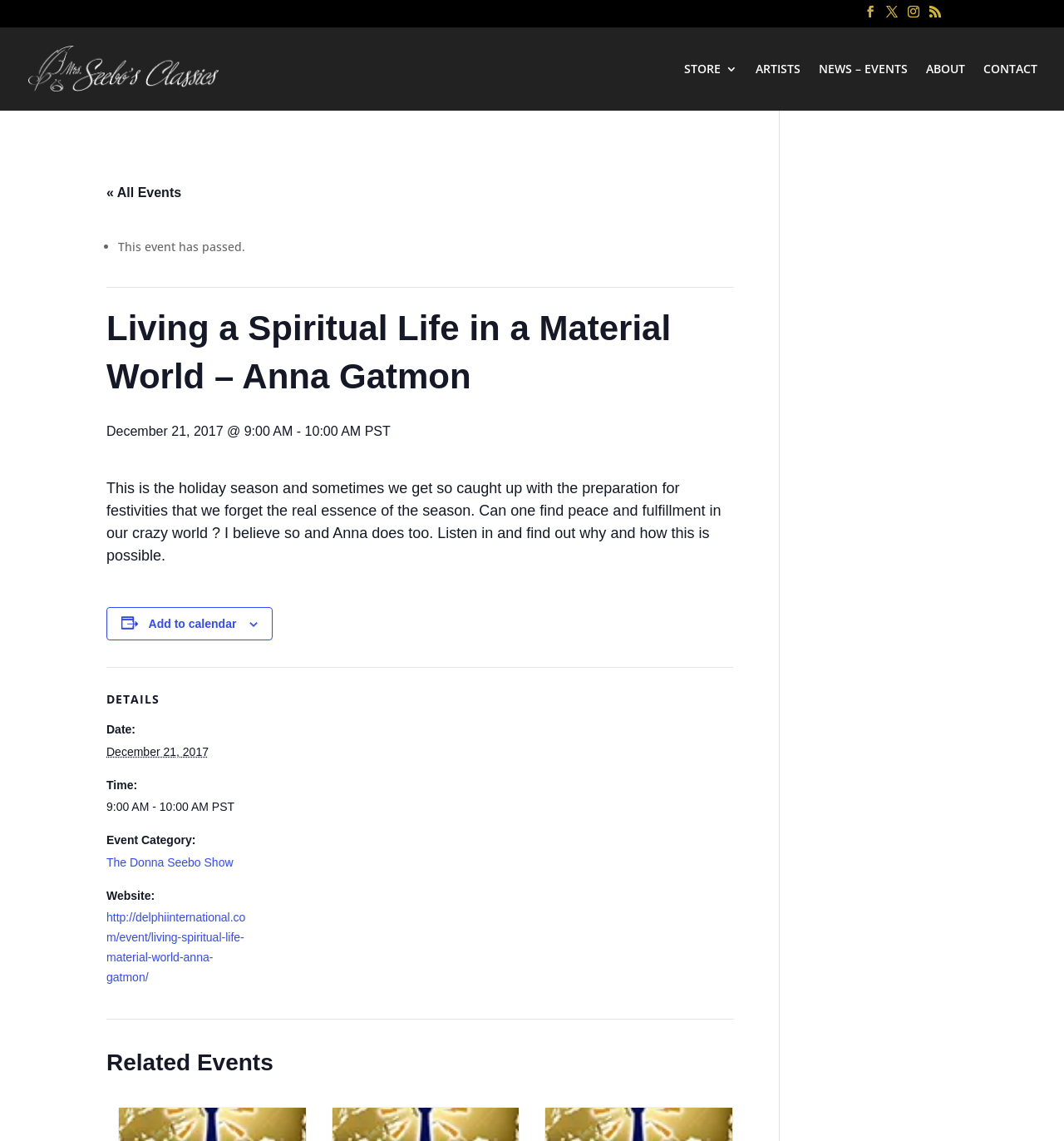Provide a thorough description of this webpage.

This webpage appears to be an event page for "Living a Spiritual Life in a Material World – Anna Gatmon" on the Mrs. Seebos Classics website. At the top right corner, there are four social media links. Below them, there is a navigation menu with links to "STORE 3", "ARTISTS", "NEWS – EVENTS", "ABOUT", and "CONTACT".

The main content of the page is divided into sections. The first section has a heading with the event title and a subheading with the date and time of the event. Below this, there is a paragraph of text describing the event, which mentions finding peace and fulfillment during the holiday season.

To the right of the paragraph, there are two small images and a button to "Add to calendar". Below this section, there is a "DETAILS" section with a list of event details, including date, time, event category, and website. Each detail has a term and a description.

Further down the page, there is a "Related Events" section with a heading. The layout of the page is clean, with ample whitespace between sections, making it easy to read and navigate.